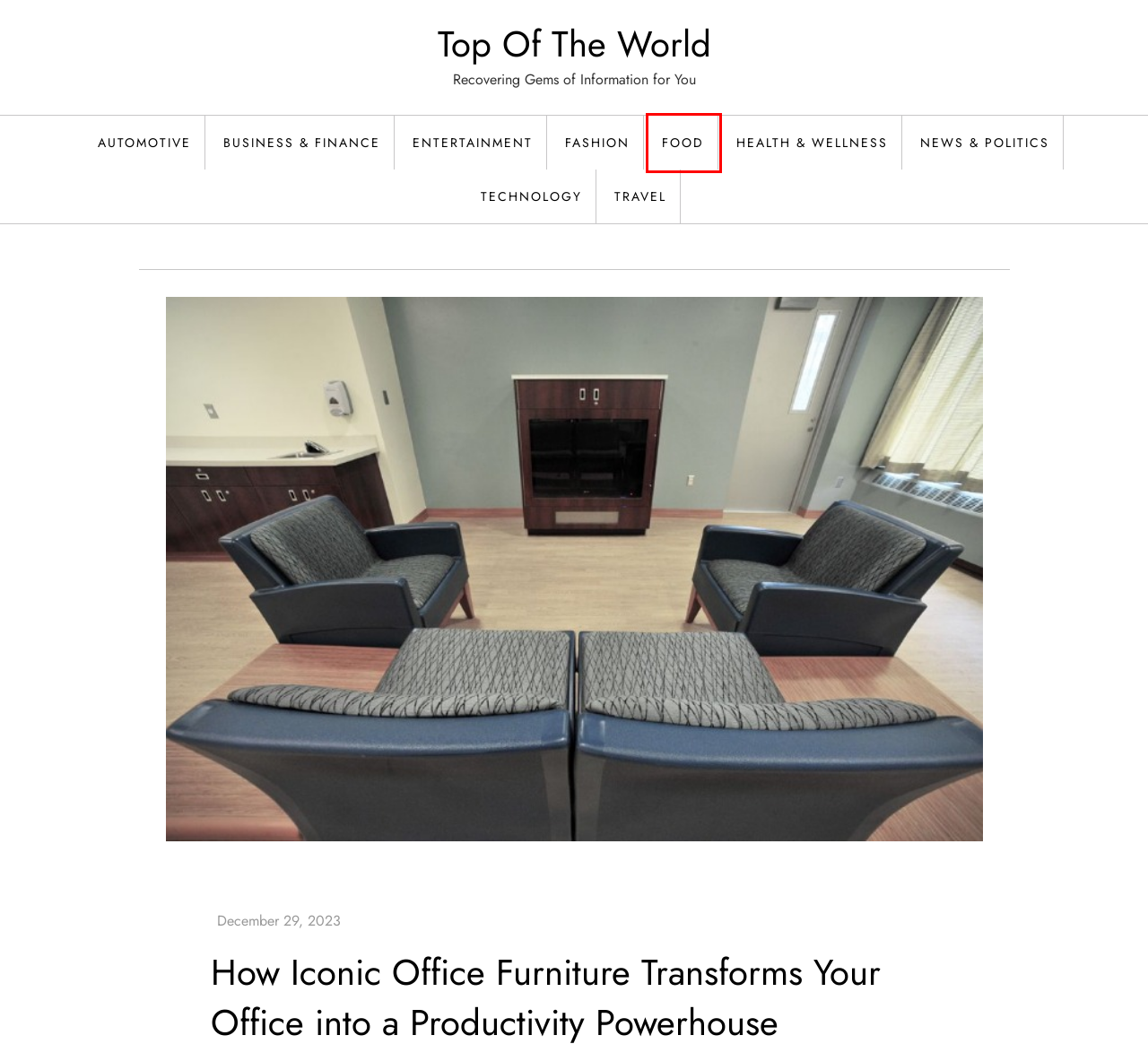You have a screenshot of a webpage with a red bounding box around an element. Choose the best matching webpage description that would appear after clicking the highlighted element. Here are the candidates:
A. Entertainment – Top Of The World
B. News & Politics – Top Of The World
C. Food – Top Of The World
D. Fashion – Top Of The World
E. Technology – Top Of The World
F. Business & Finance – Top Of The World
G. Automotive – Top Of The World
H. Health & Wellness – Top Of The World

C